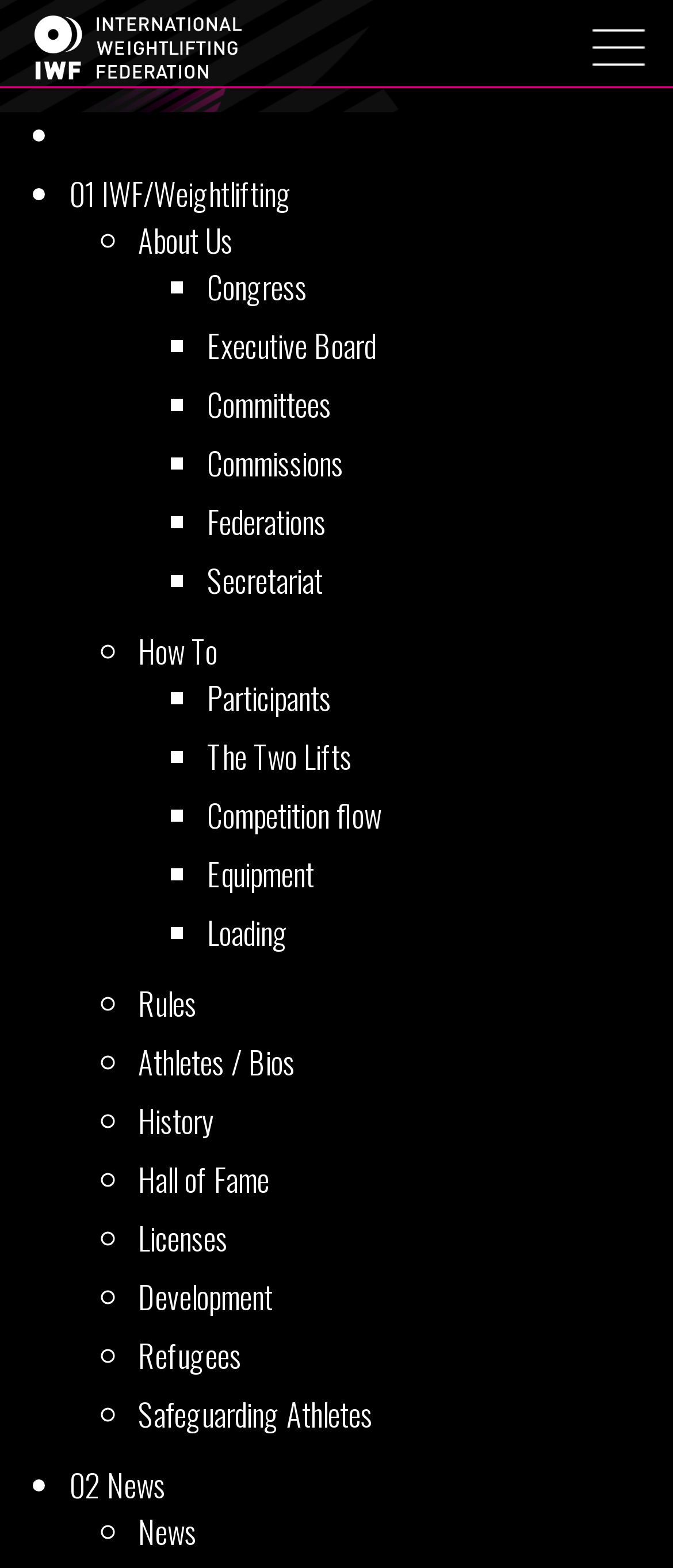What are the main categories listed on the webpage?
Using the visual information, answer the question in a single word or phrase.

About Us, Congress, Executive Board, etc.